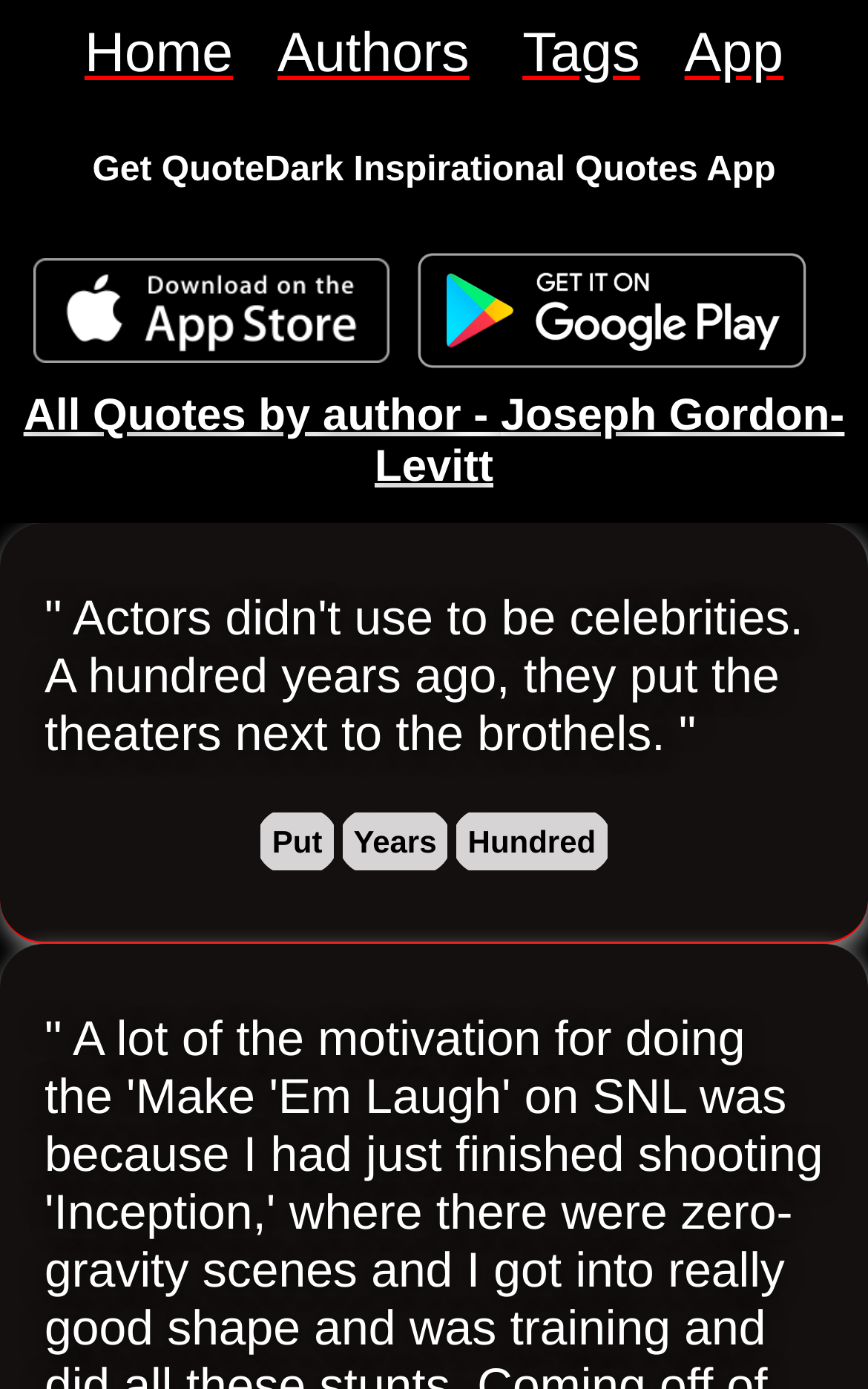Identify the bounding box coordinates of the clickable section necessary to follow the following instruction: "browse quotes by tags". The coordinates should be presented as four float numbers from 0 to 1, i.e., [left, top, right, bottom].

[0.602, 0.016, 0.737, 0.062]